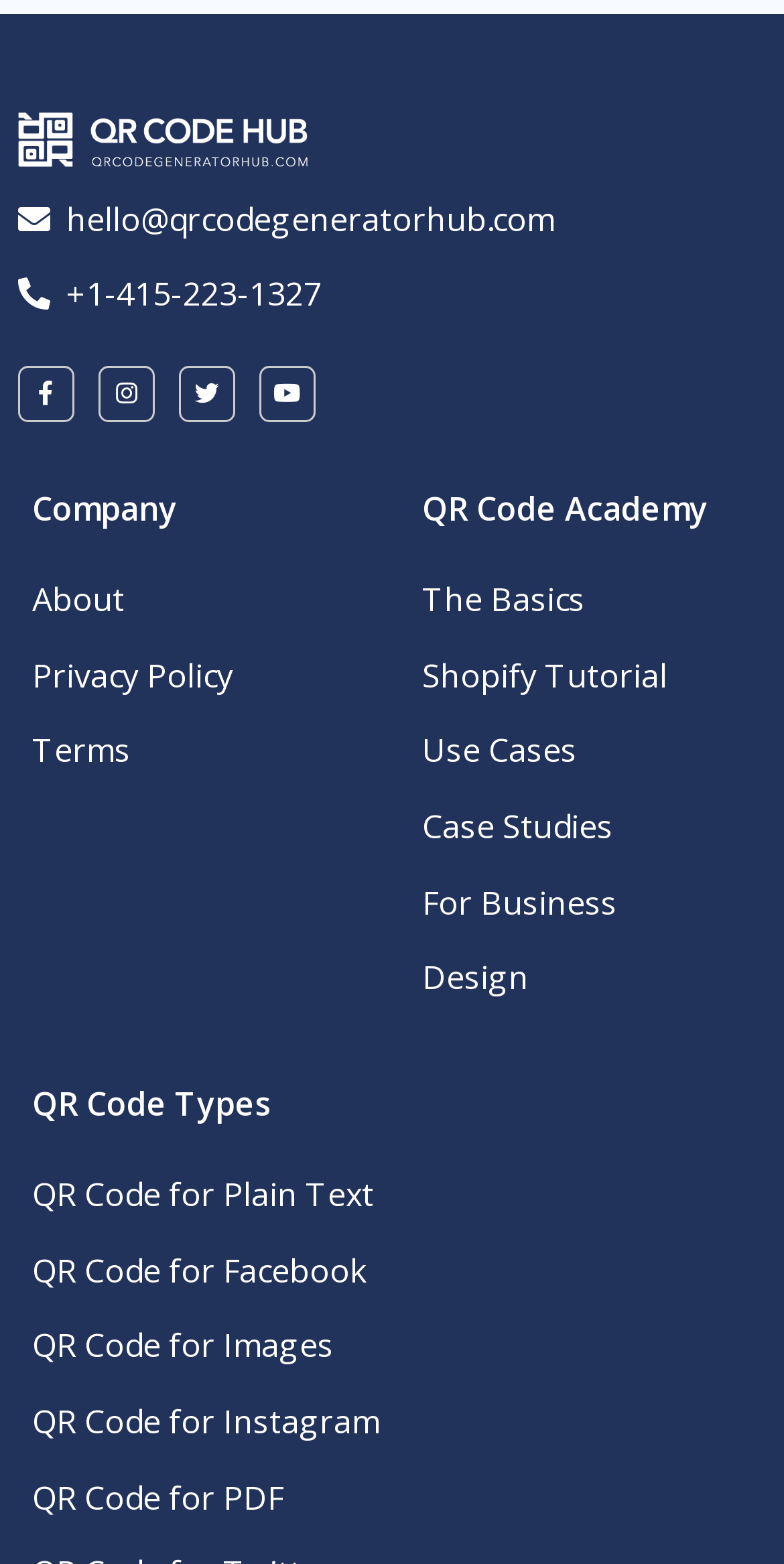From the details in the image, provide a thorough response to the question: What is the first link under the 'QR Code Academy' heading?

I looked at the 'QR Code Academy' section and found the first link listed, which is 'The Basics'.